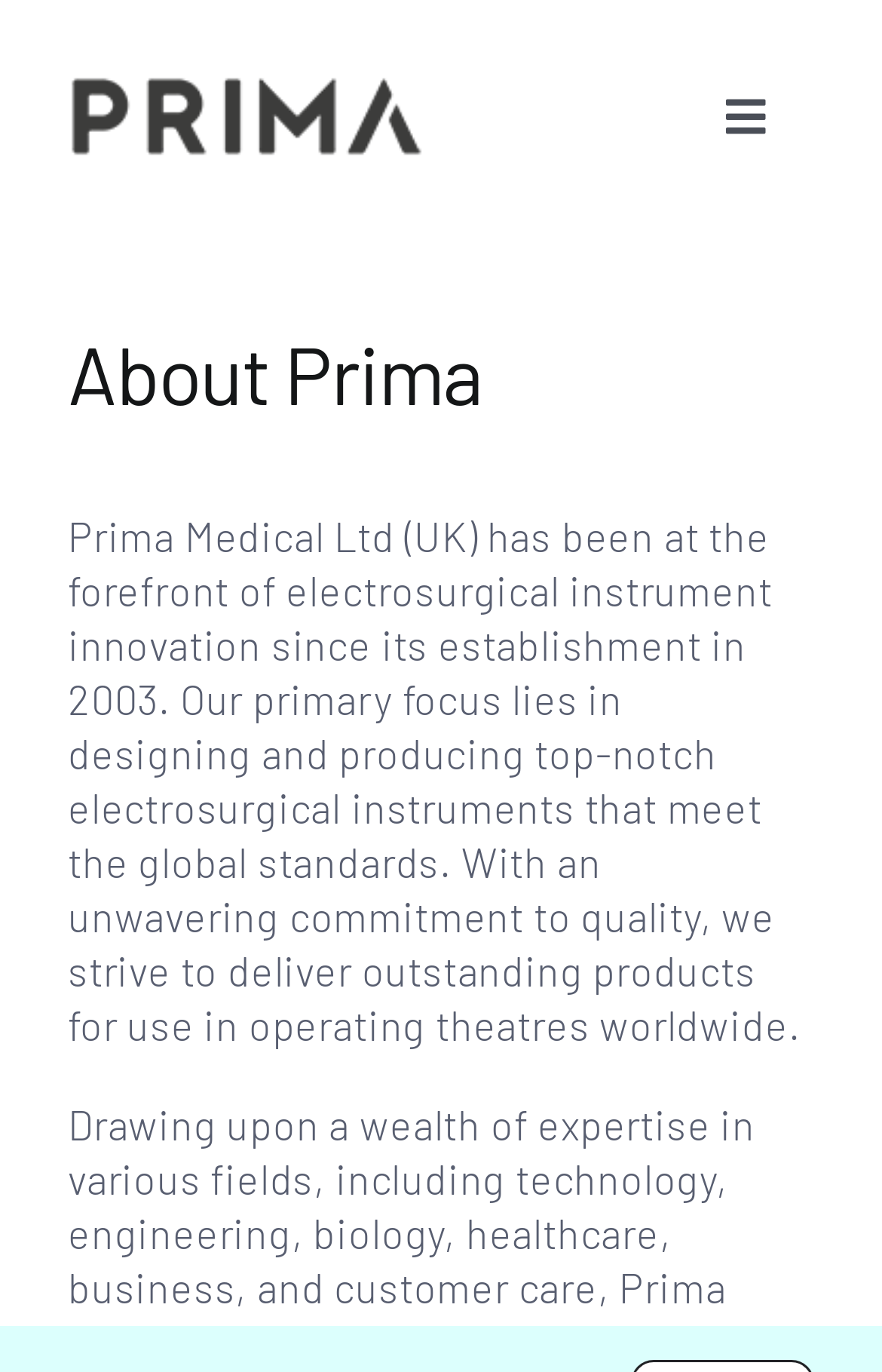What is the company name?
Provide an in-depth answer to the question, covering all aspects.

The company name can be found in the top-left corner of the webpage, where the logo 'Prima' is displayed, and also in the StaticText element that describes the company.